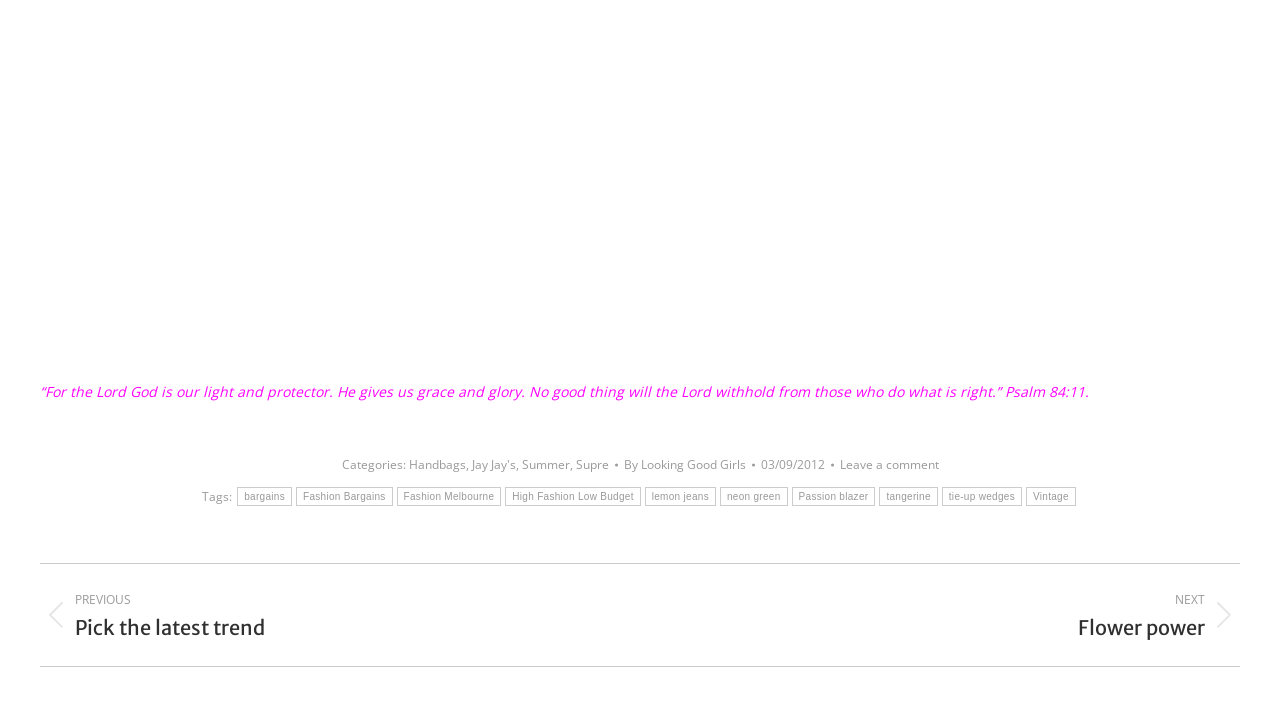Reply to the question with a brief word or phrase: What is the quote at the top of the page?

Psalm 84:11